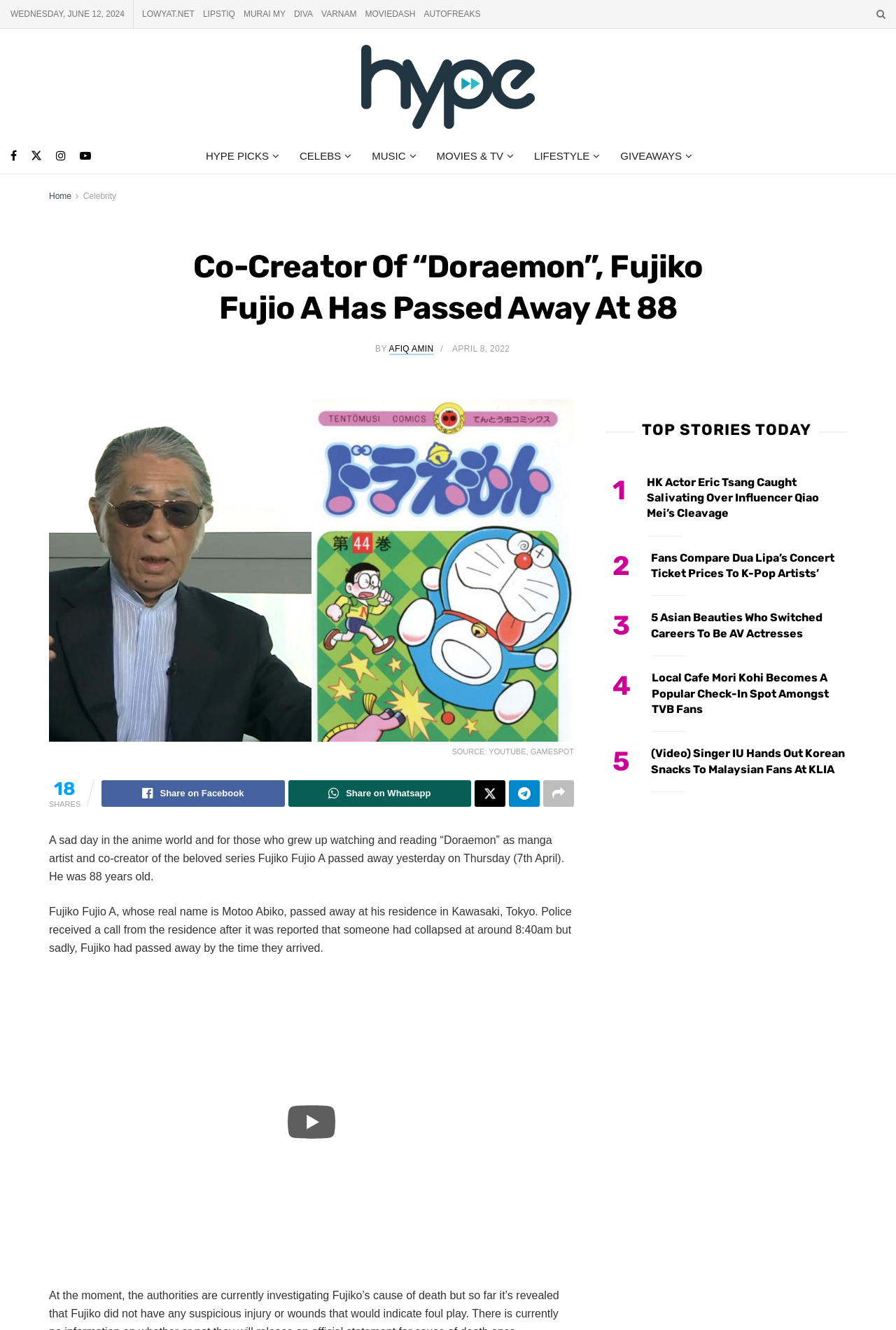Specify the bounding box coordinates of the area to click in order to execute this command: 'View the 'TOP STORIES TODAY' section'. The coordinates should consist of four float numbers ranging from 0 to 1, and should be formatted as [left, top, right, bottom].

[0.676, 0.322, 0.945, 0.325]